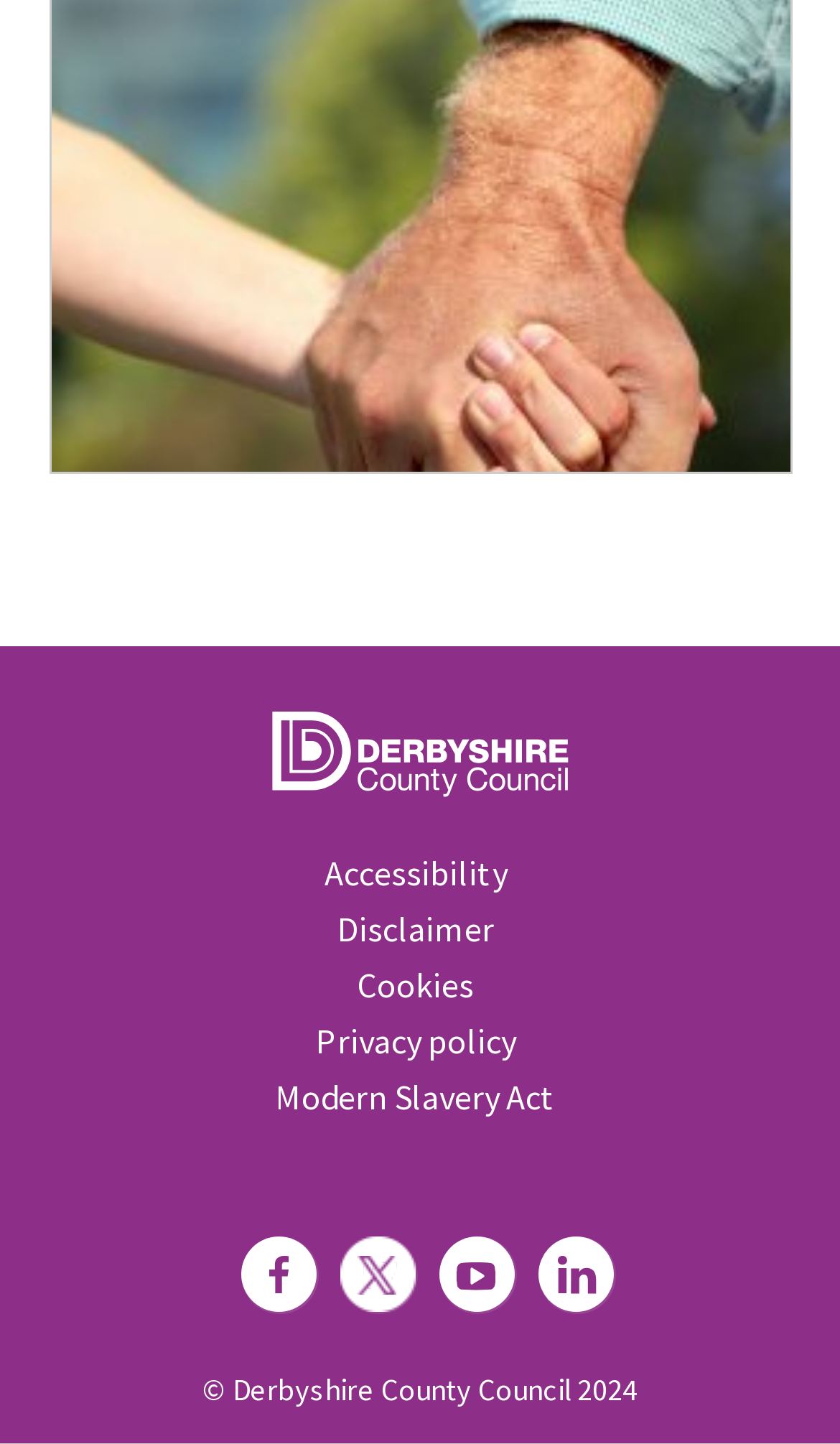Reply to the question with a brief word or phrase: What is the copyright year?

2024